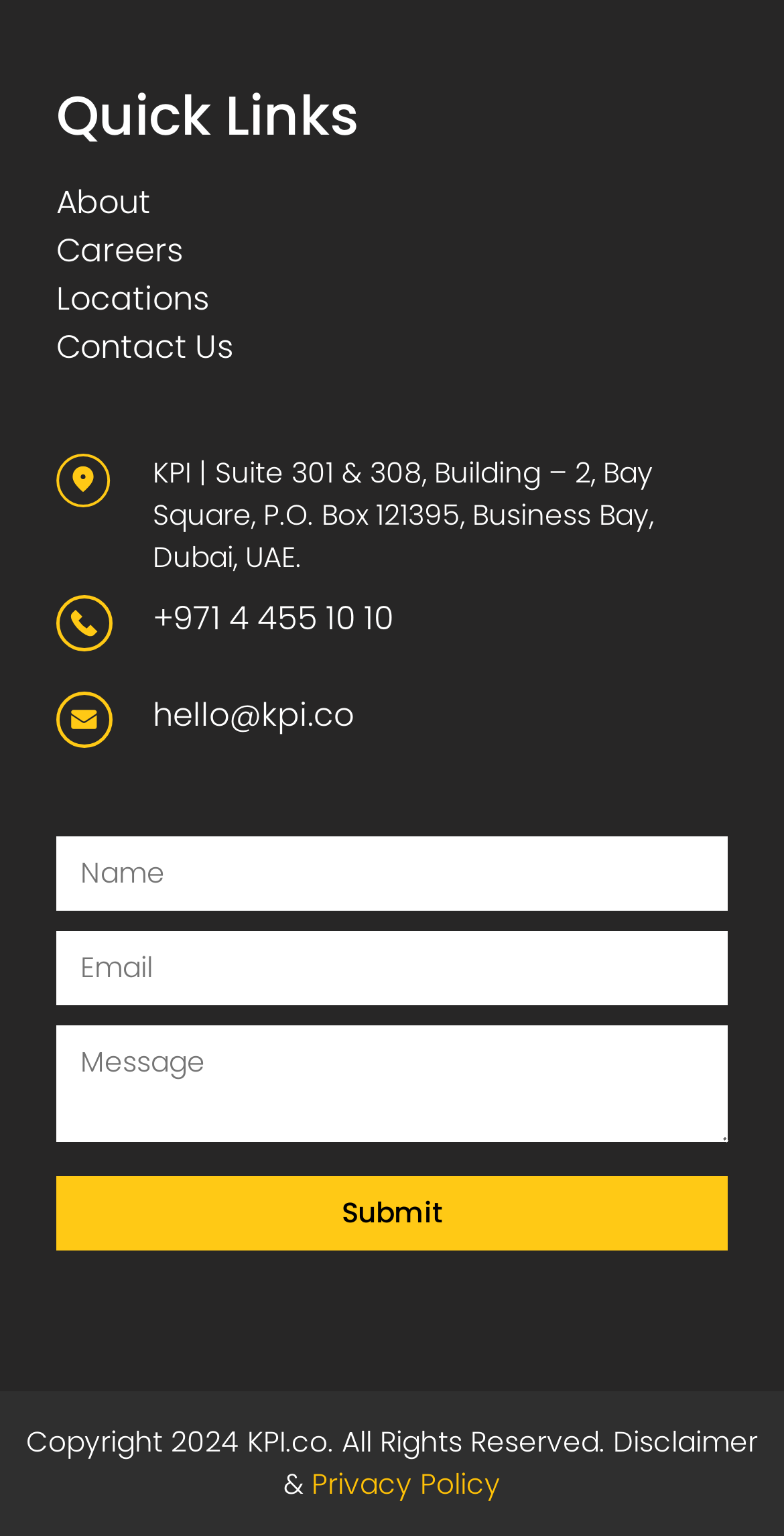Determine the bounding box coordinates for the HTML element mentioned in the following description: "+971 4 455 10 10". The coordinates should be a list of four floats ranging from 0 to 1, represented as [left, top, right, bottom].

[0.195, 0.387, 0.503, 0.417]